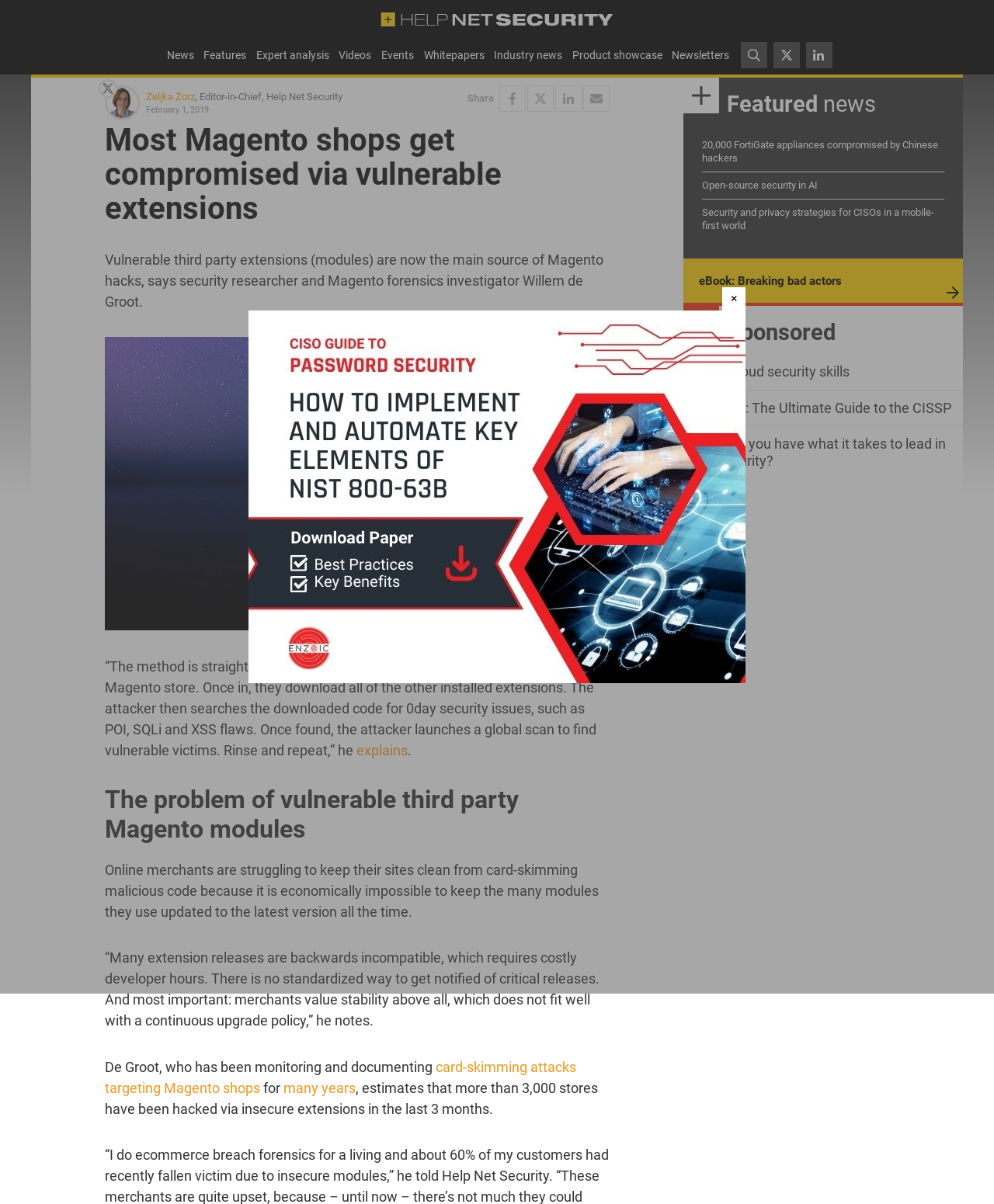Can you find and provide the title of the webpage?

Most Magento shops get compromised via vulnerable extensions